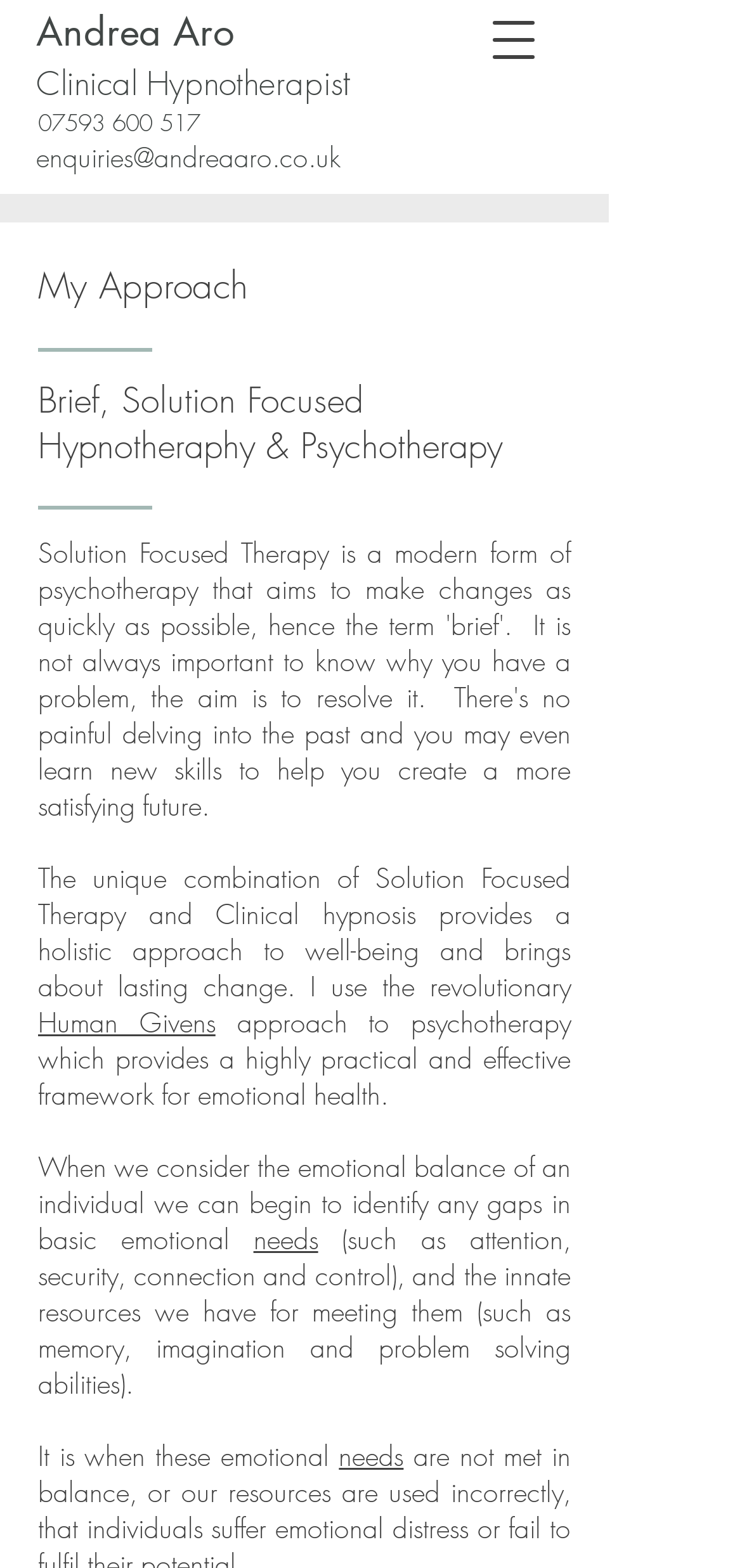What is the focus of the hypnotherapist's approach?
Please respond to the question with a detailed and thorough explanation.

I found the focus by reading the StaticText elements that mention 'emotional balance', 'well-being', and 'lasting change', which suggest that the hypnotherapist's approach is focused on achieving emotional balance and well-being.